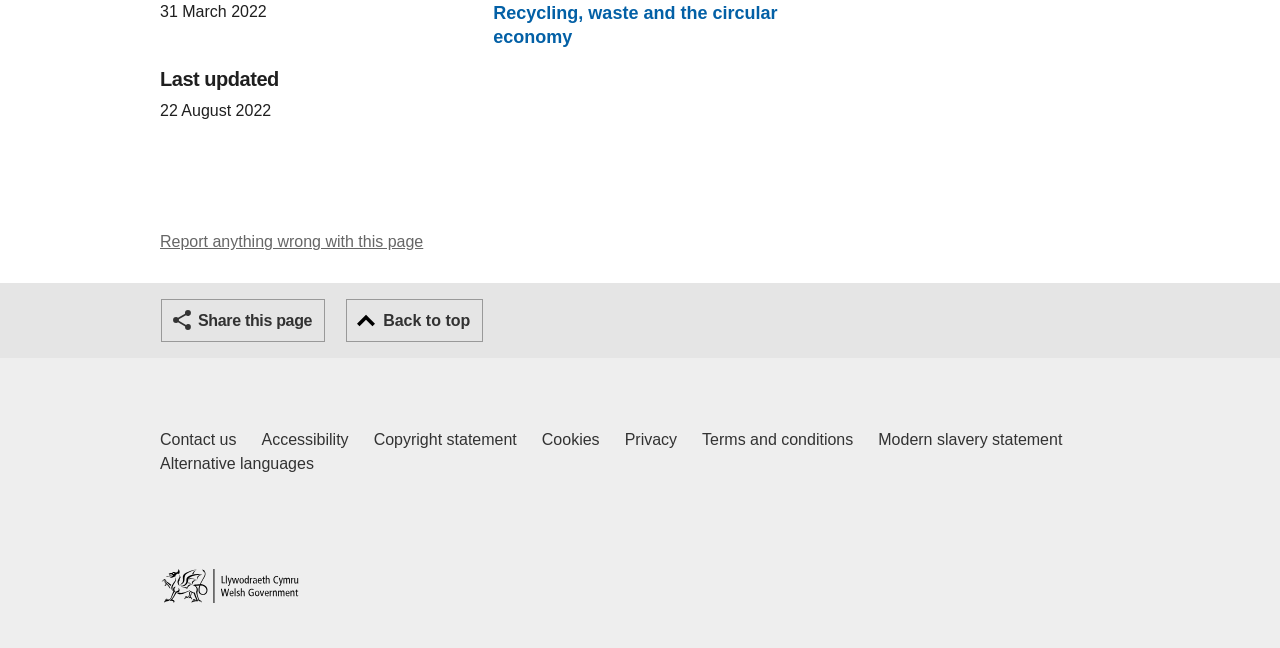Predict the bounding box for the UI component with the following description: "Modern slavery statement".

[0.686, 0.66, 0.83, 0.697]